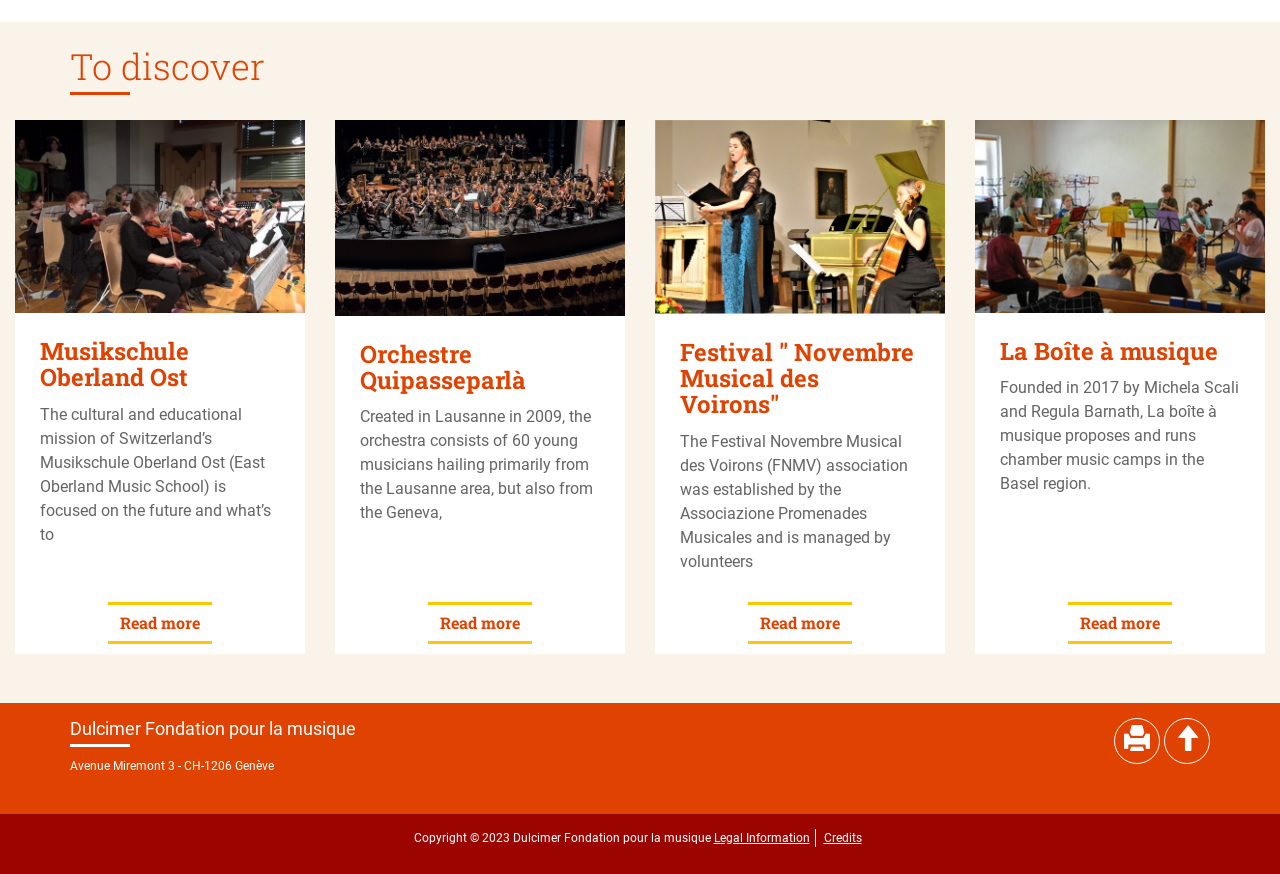Please indicate the bounding box coordinates for the clickable area to complete the following task: "Read more about Orchestre Quipasseparlà". The coordinates should be specified as four float numbers between 0 and 1, i.e., [left, top, right, bottom].

[0.334, 0.689, 0.416, 0.737]